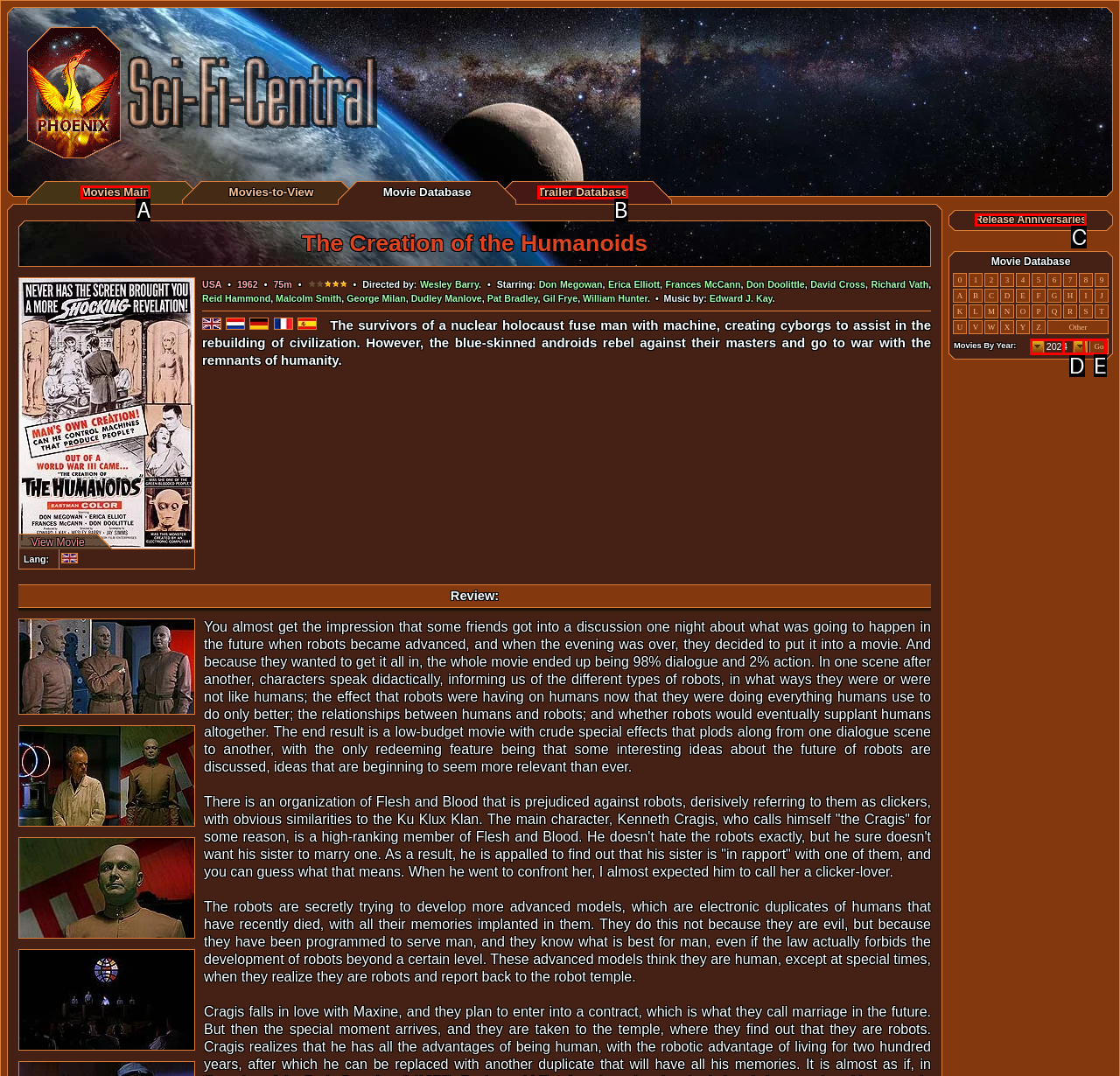Match the description: Release Anniversaries to the appropriate HTML element. Respond with the letter of your selected option.

C